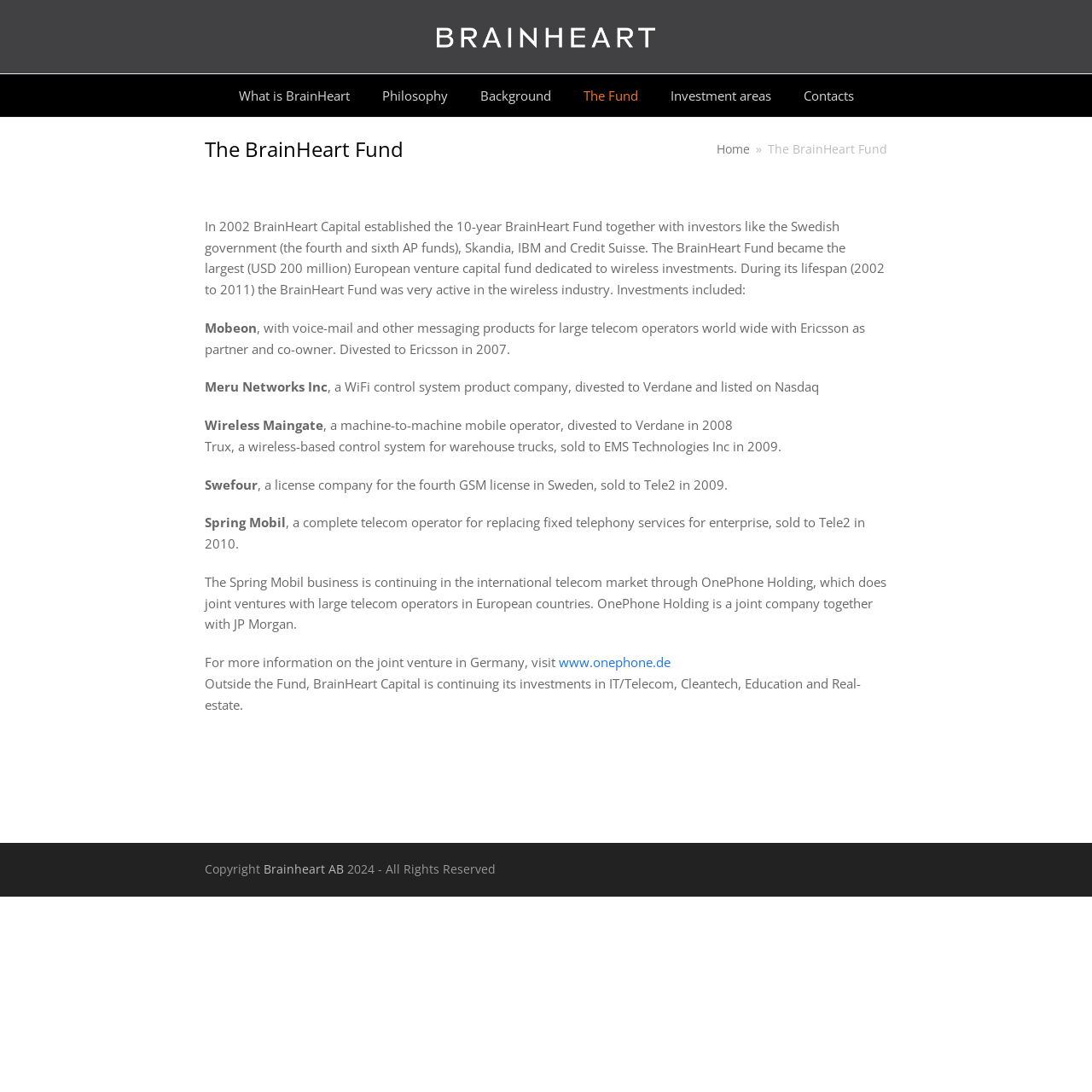Kindly determine the bounding box coordinates for the area that needs to be clicked to execute this instruction: "Click on the 'Brainheart AB' link".

[0.241, 0.788, 0.315, 0.803]